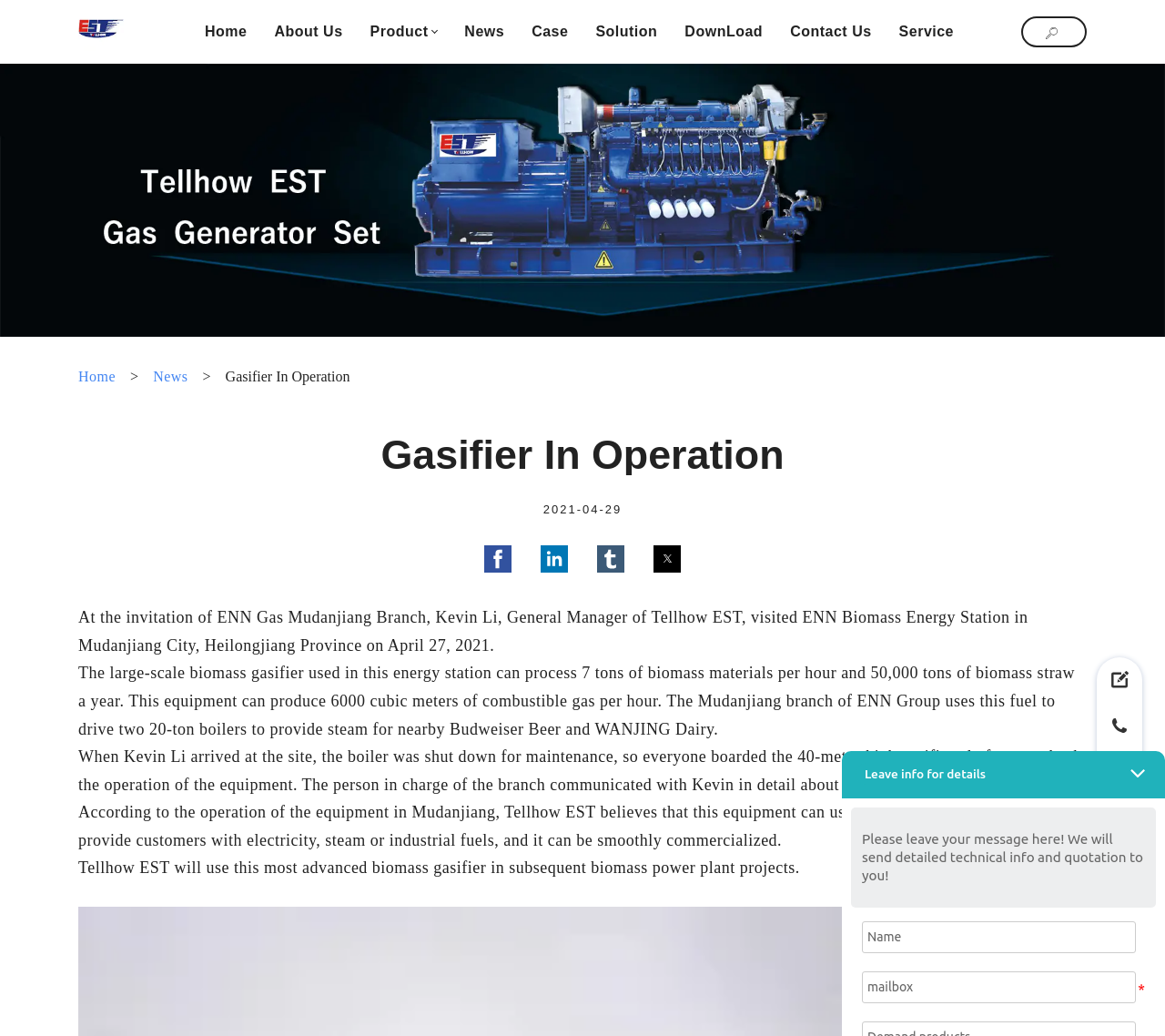Deliver a detailed narrative of the webpage's visual and textual elements.

The webpage is about a gasifier in operation, with a focus on a specific event. At the top, there is a small image and a navigation menu with links to "Home", "About Us", "Product", "News", "Case", "Solution", "DownLoad", "Contact Us", and "Service". 

Below the navigation menu, there is a large image that spans the entire width of the page. 

On the left side, there is a sidebar with links to "Home" and "News", as well as a small image. 

The main content of the page is divided into sections. The first section has a heading "Gasifier In Operation" and a subheading "2021-04-29". Below this, there are four buttons to share the content on social media platforms. 

The next section describes an event where Kevin Li, General Manager of Tellhow EST, visited ENN Biomass Energy Station in Mudanjiang City. The text explains the purpose of the visit and the details of the biomass gasifier used in the energy station. 

The following sections provide more information about the equipment, including its capacity and potential uses. The text also mentions that Tellhow EST believes the equipment can be smoothly commercialized and will be used in subsequent biomass power plant projects. 

At the bottom right corner of the page, there are three small images.